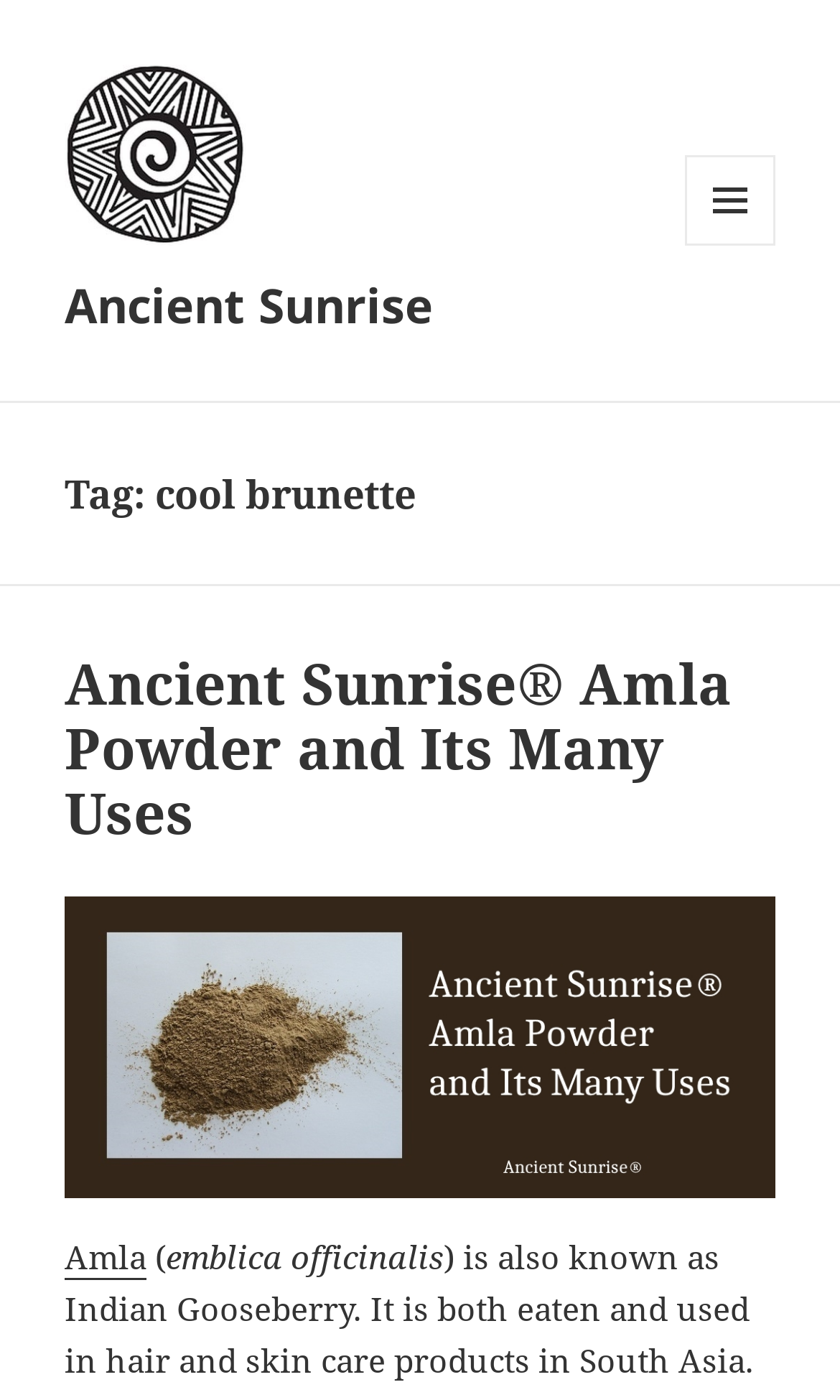How many links are there in the main content area?
With the help of the image, please provide a detailed response to the question.

I counted the number of link elements within the main content area, excluding the links in the header and menu sections, and found three links: 'Ancient Sunrise Amla Powder and Its Many Uses', 'Amla', and another 'Ancient Sunrise' link.